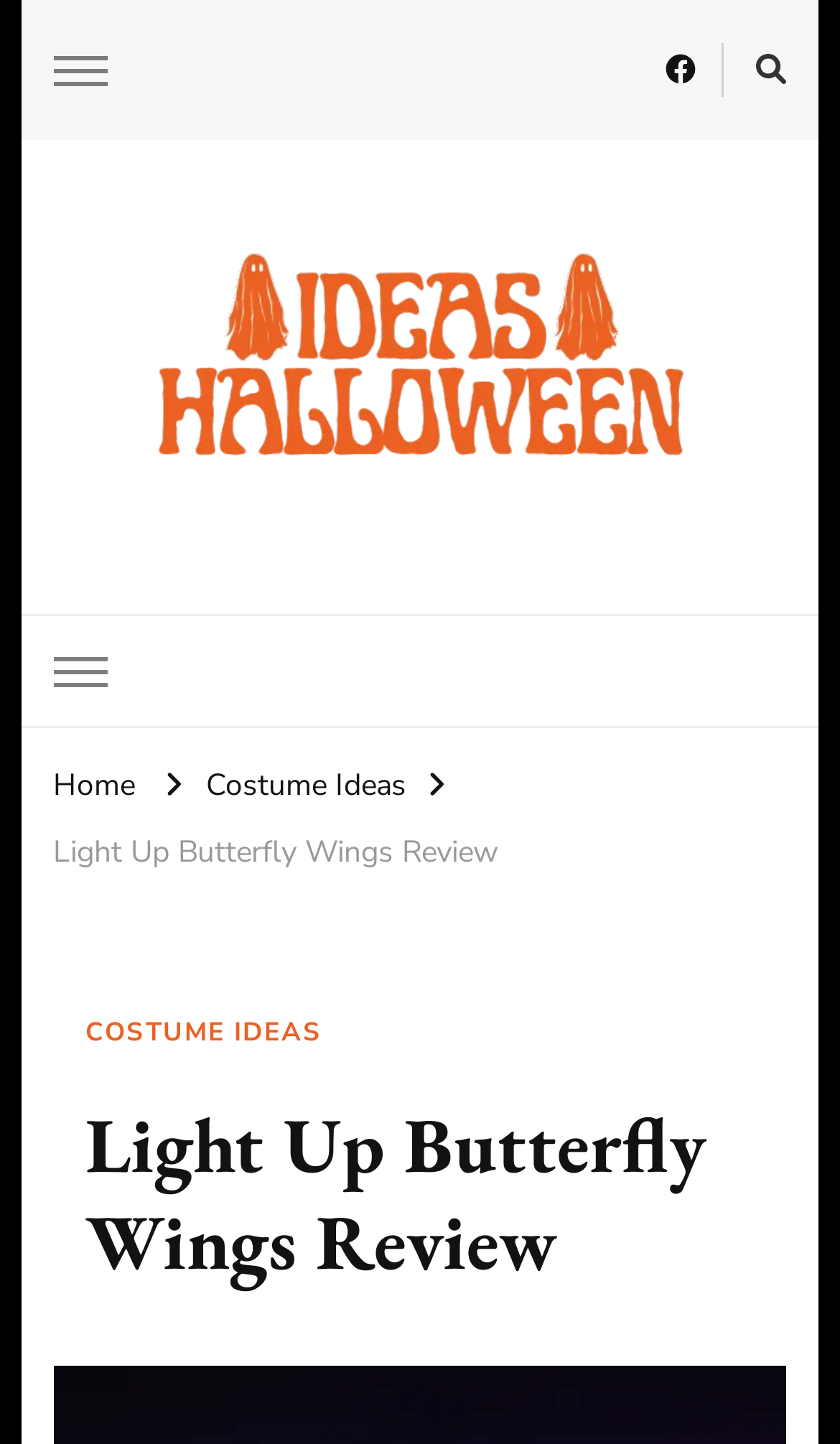Can you extract the headline from the webpage for me?

Light Up Butterfly Wings Review